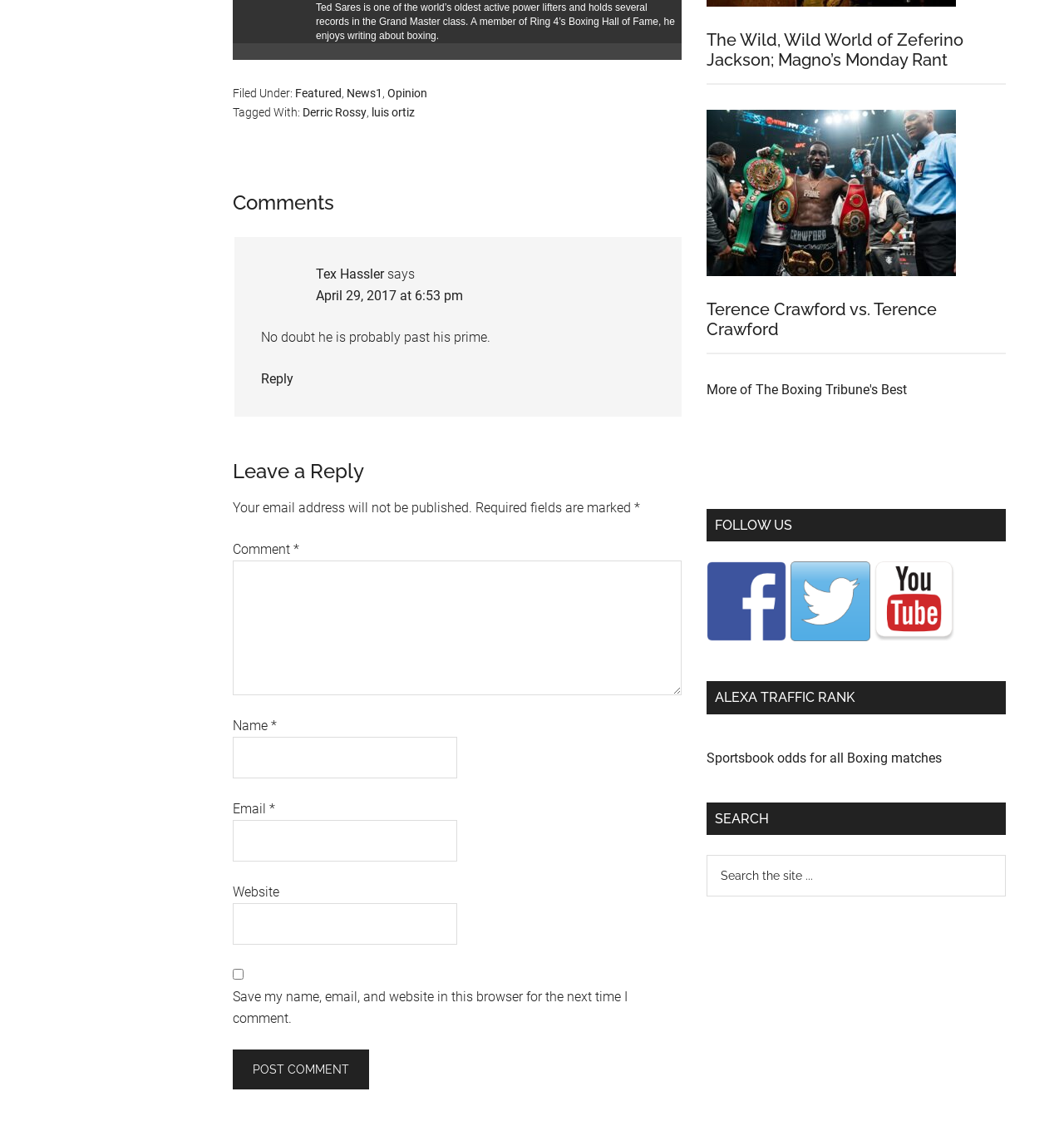Please determine the bounding box coordinates of the clickable area required to carry out the following instruction: "Search the site using the search box". The coordinates must be four float numbers between 0 and 1, represented as [left, top, right, bottom].

[0.664, 0.756, 0.945, 0.792]